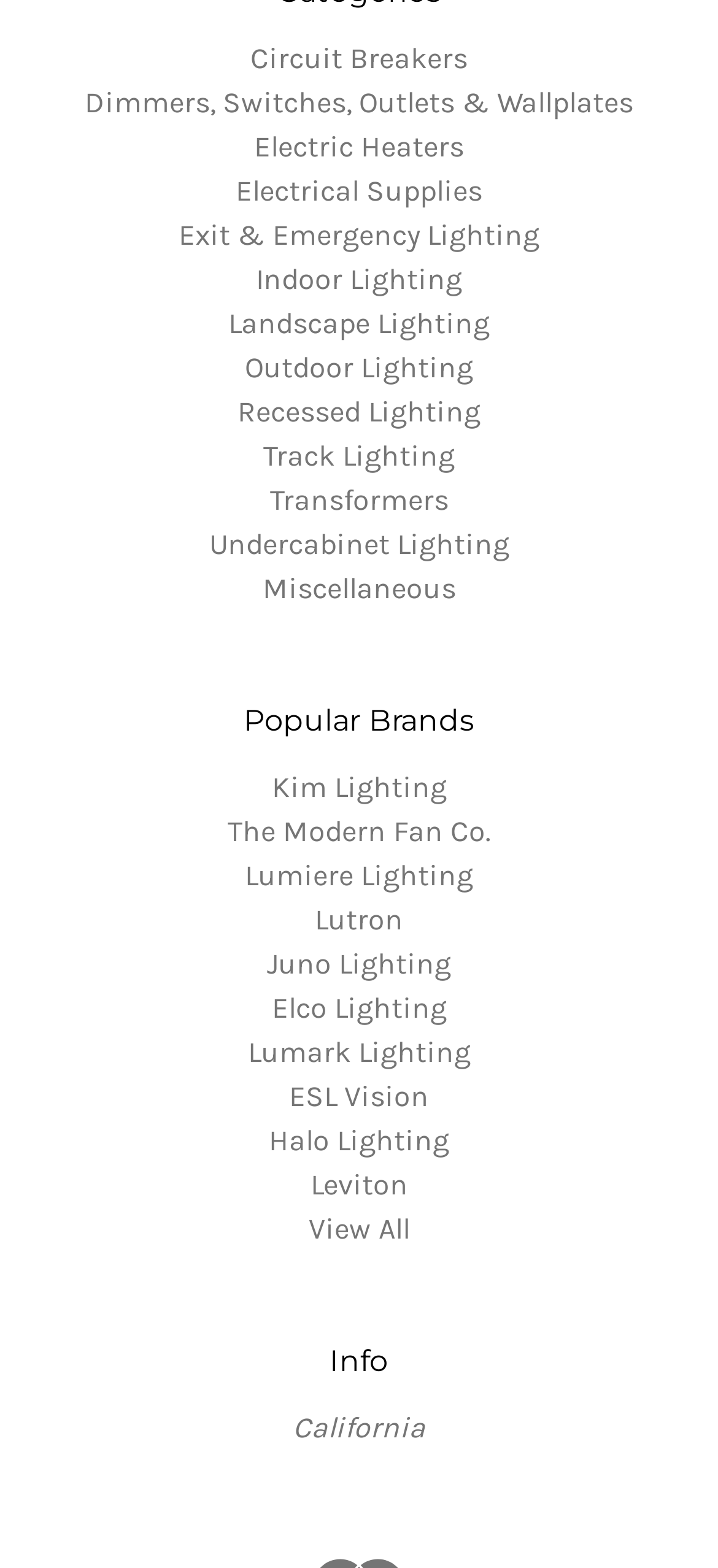Indicate the bounding box coordinates of the clickable region to achieve the following instruction: "View All brands."

[0.429, 0.773, 0.571, 0.795]